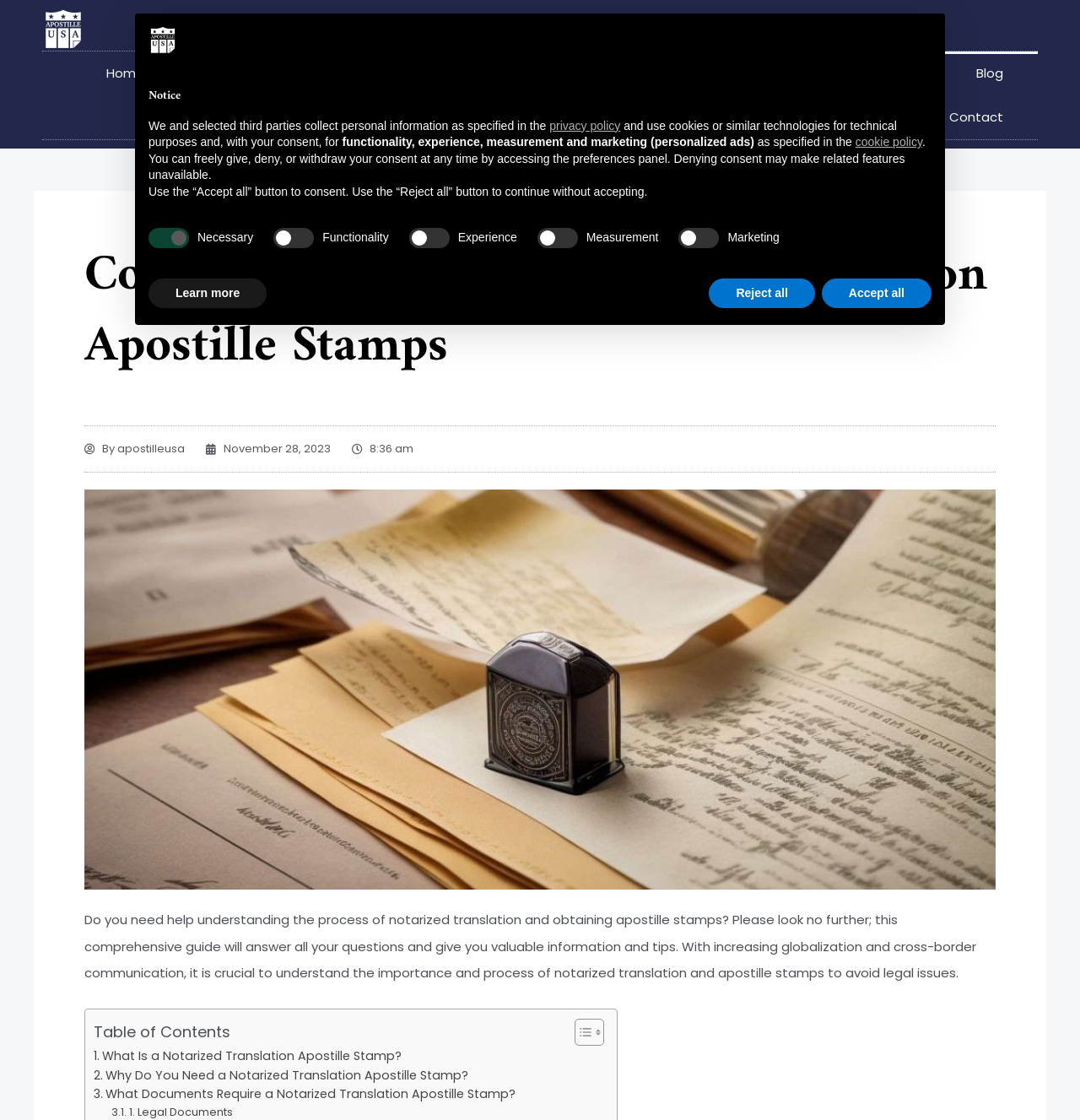What is the purpose of the webpage?
Please describe in detail the information shown in the image to answer the question.

The webpage appears to be a comprehensive guide to notarized translation and apostille stamps, providing information on the process, requirements, and benefits of obtaining these documents.